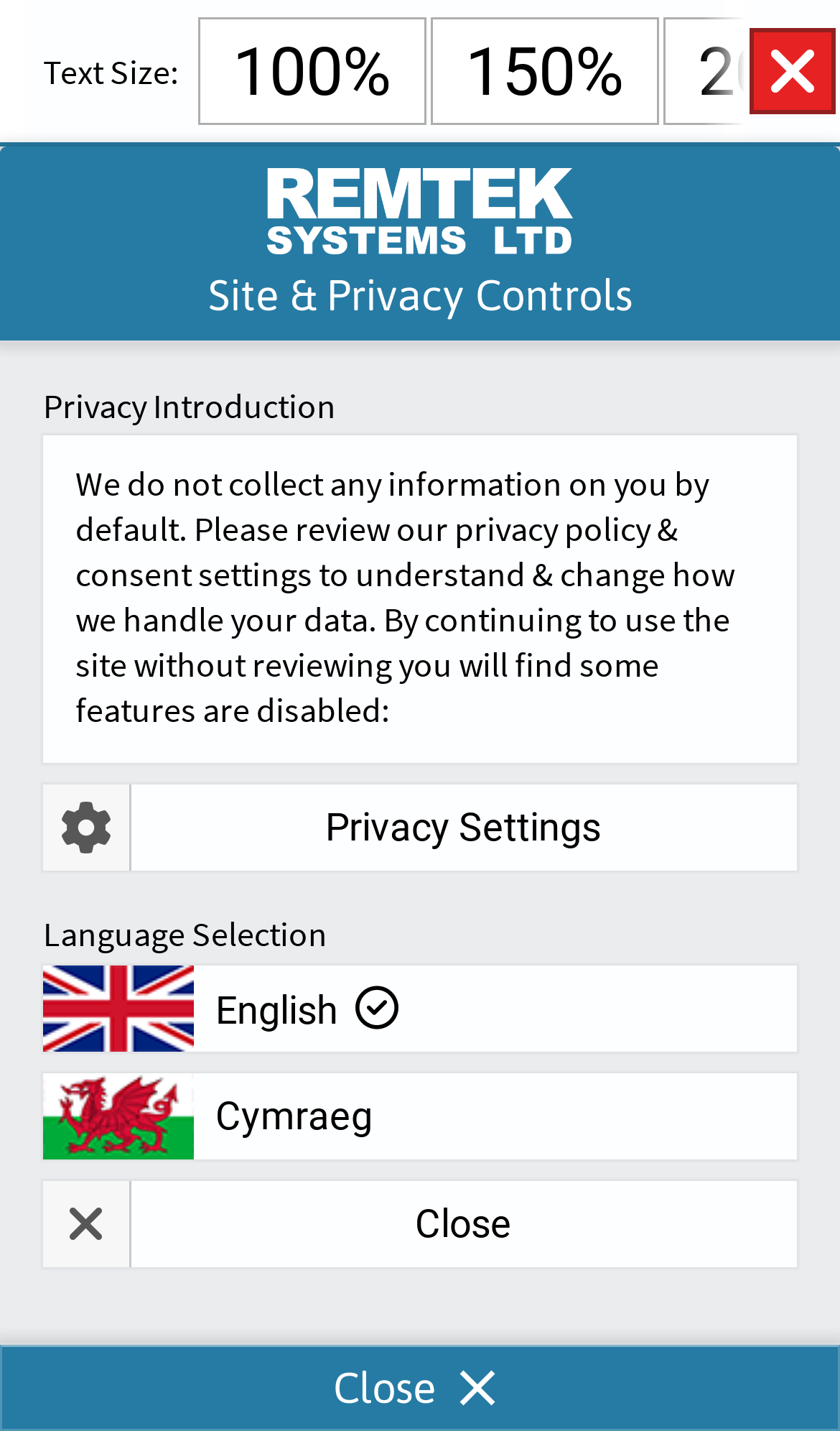Identify the title of the webpage and provide its text content.

NEWS & UPDATES